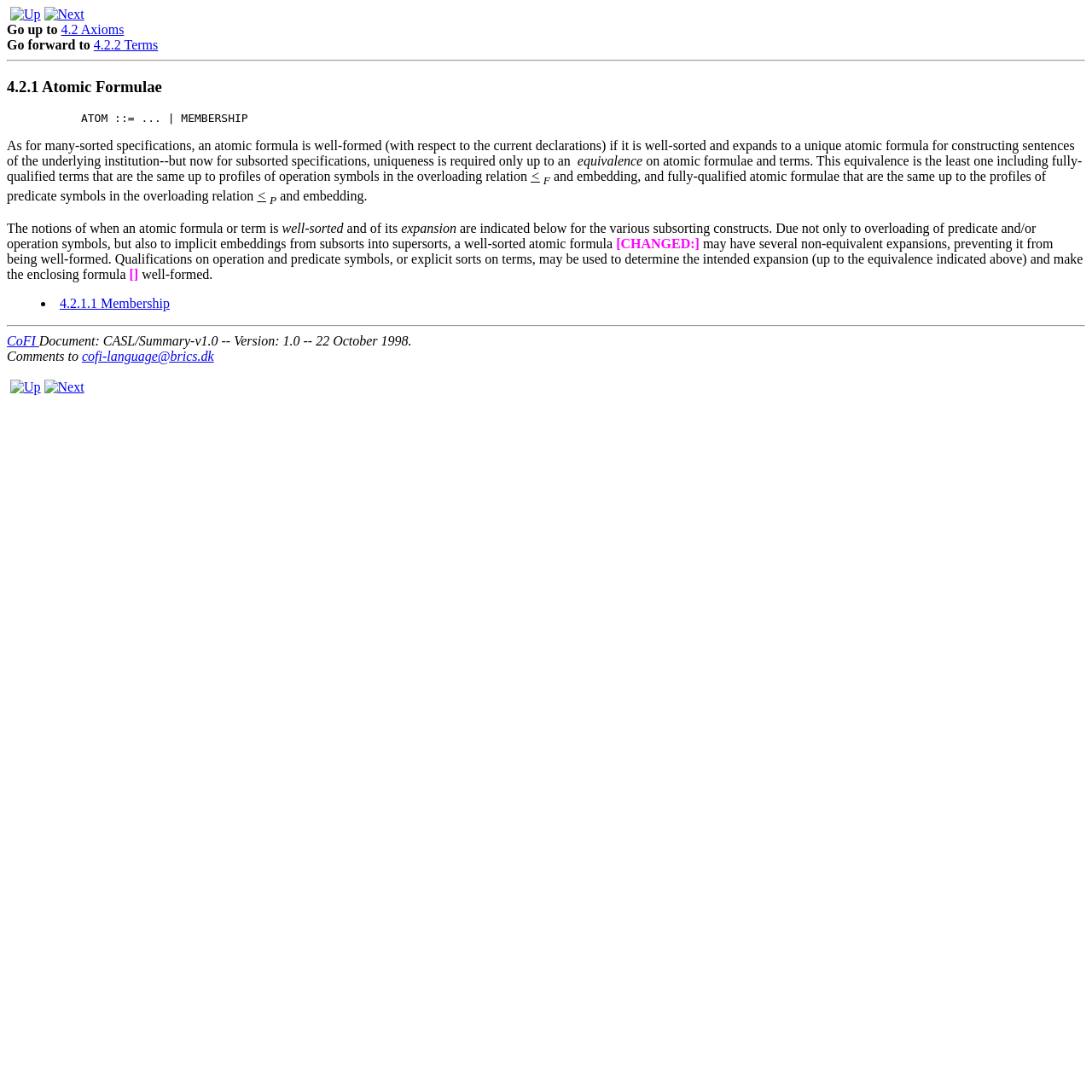Identify the bounding box coordinates of the section to be clicked to complete the task described by the following instruction: "Visit CoFI". The coordinates should be four float numbers between 0 and 1, formatted as [left, top, right, bottom].

[0.006, 0.305, 0.036, 0.319]